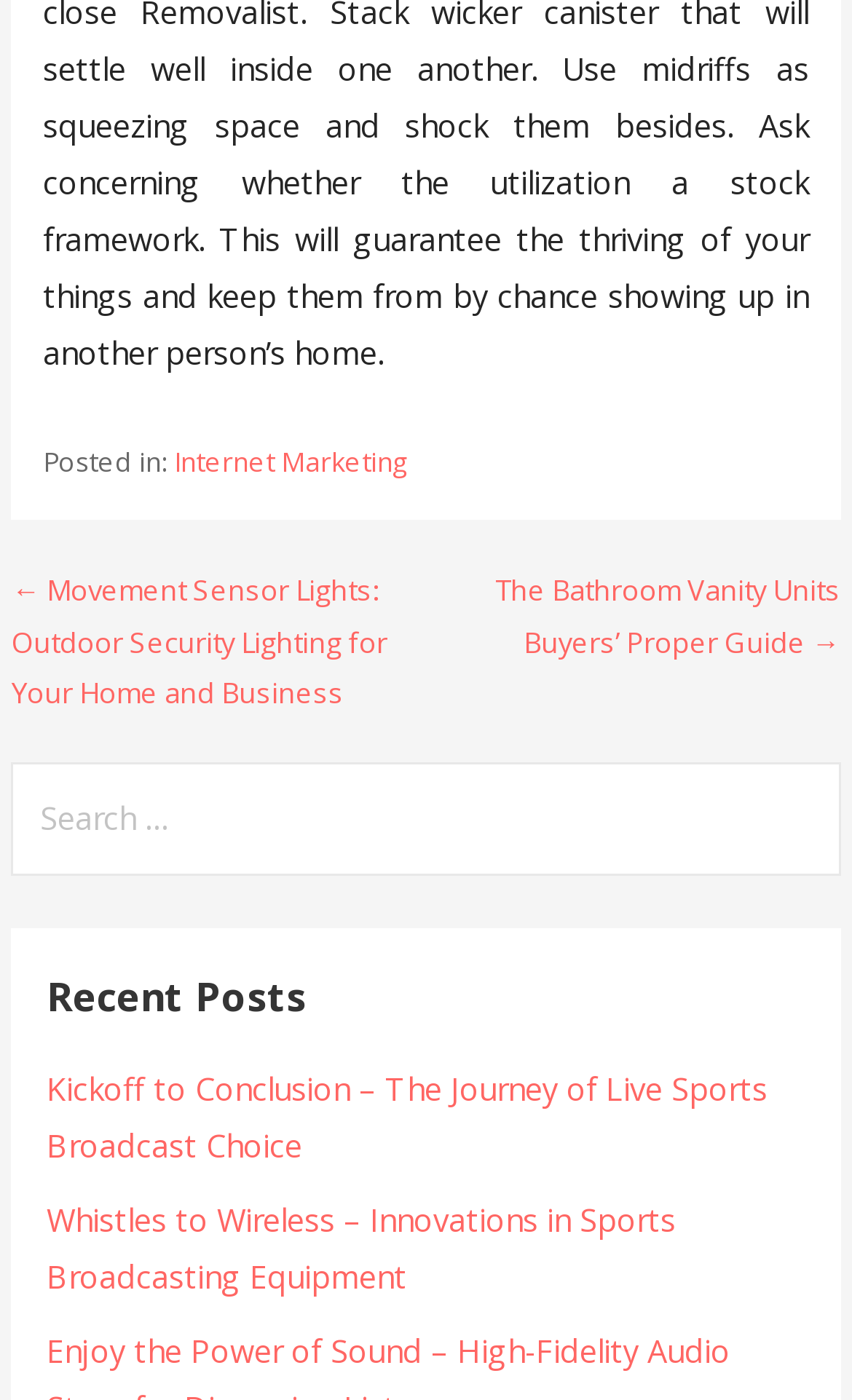Please reply to the following question using a single word or phrase: 
How many recent posts are listed?

2